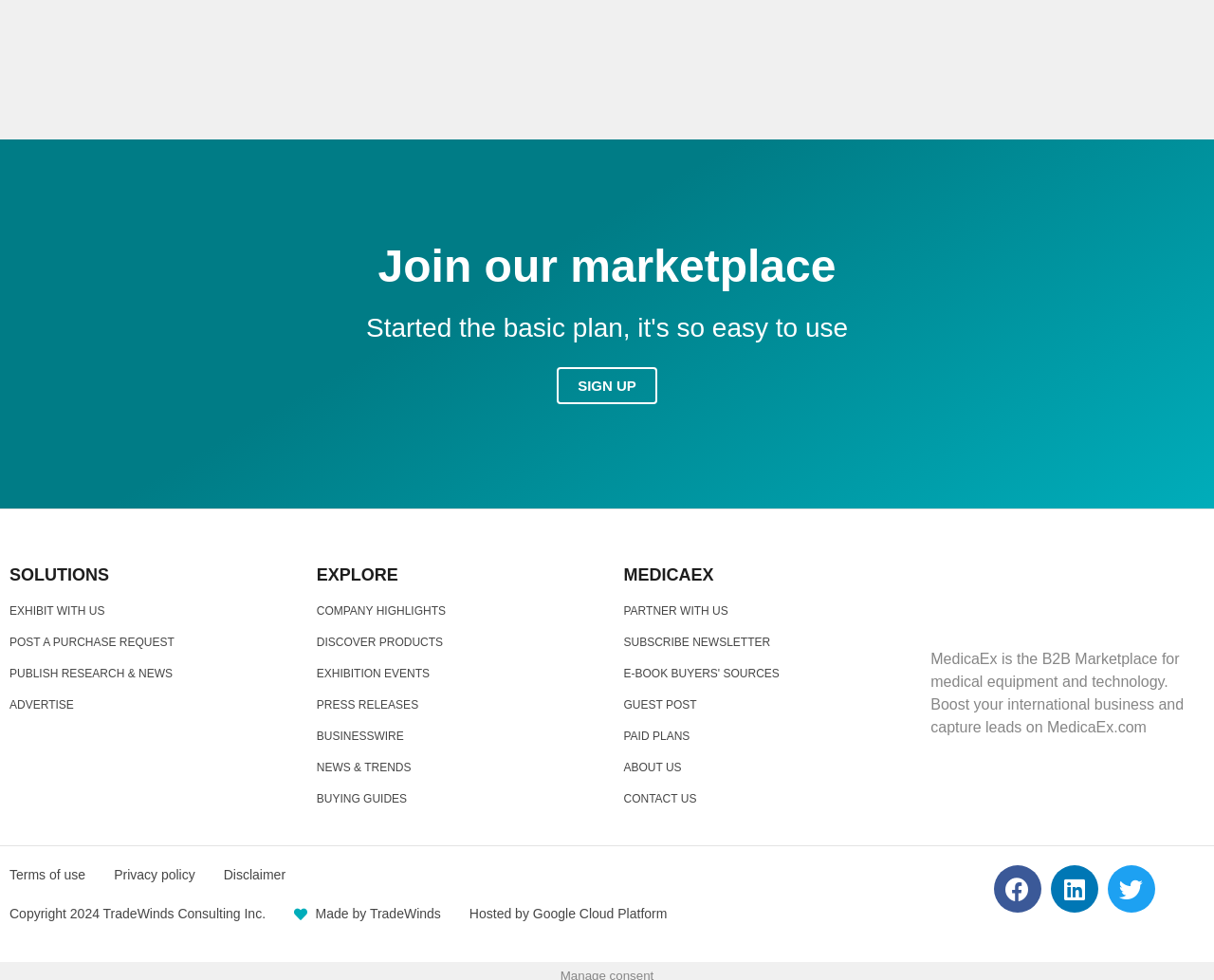Locate the UI element that matches the description Publish Research & News in the webpage screenshot. Return the bounding box coordinates in the format (top-left x, top-left y, bottom-right x, bottom-right y), with values ranging from 0 to 1.

[0.008, 0.679, 0.142, 0.696]